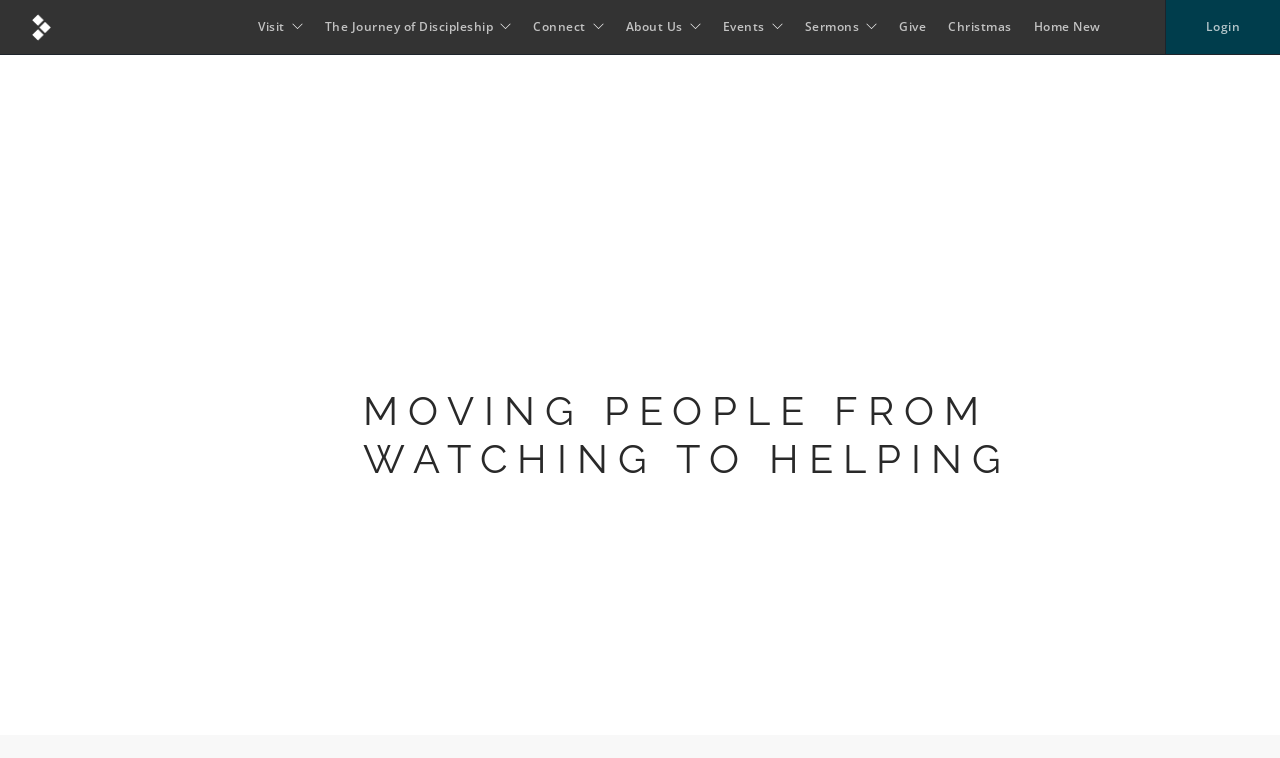Provide a thorough description of the webpage's content and layout.

The webpage is about Discipleship Resources from Highview Baptist Church. At the top left corner, there is a link to "Highview" accompanied by a small image with the same name. On the top right corner, there is a link to "Login". 

In the middle of the top section, there are several links arranged horizontally, including "Visit", "The Journey of Discipleship", "Connect", "About Us", "Events", "Sermons", "Give", "Christmas", and "Home New". 

Below these links, there is a prominent heading that reads "MOVING PEOPLE FROM WATCHING TO HELPING", which takes up a significant portion of the page.